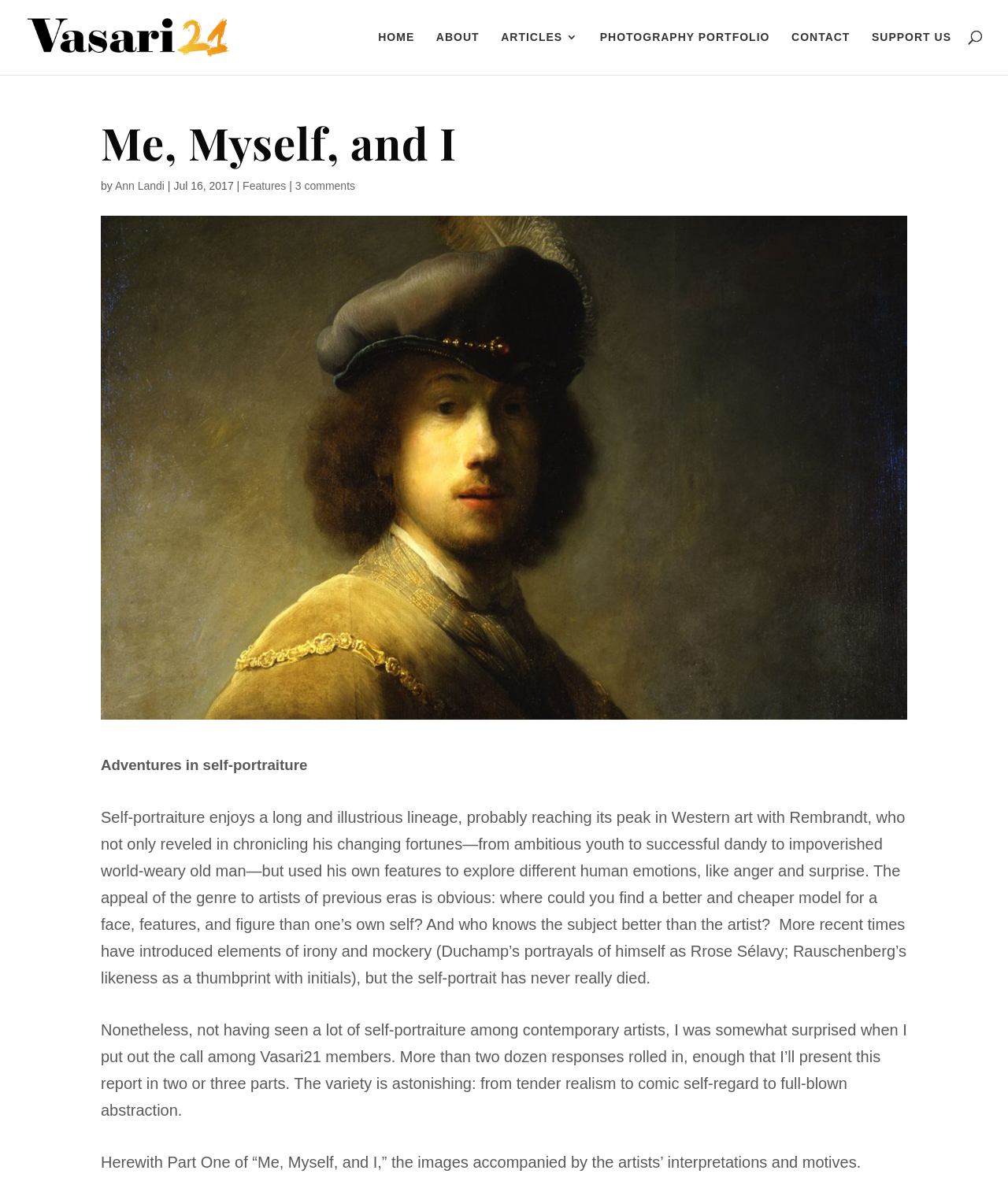Identify the coordinates of the bounding box for the element that must be clicked to accomplish the instruction: "Click on the Vasari21 logo".

[0.028, 0.011, 0.269, 0.052]